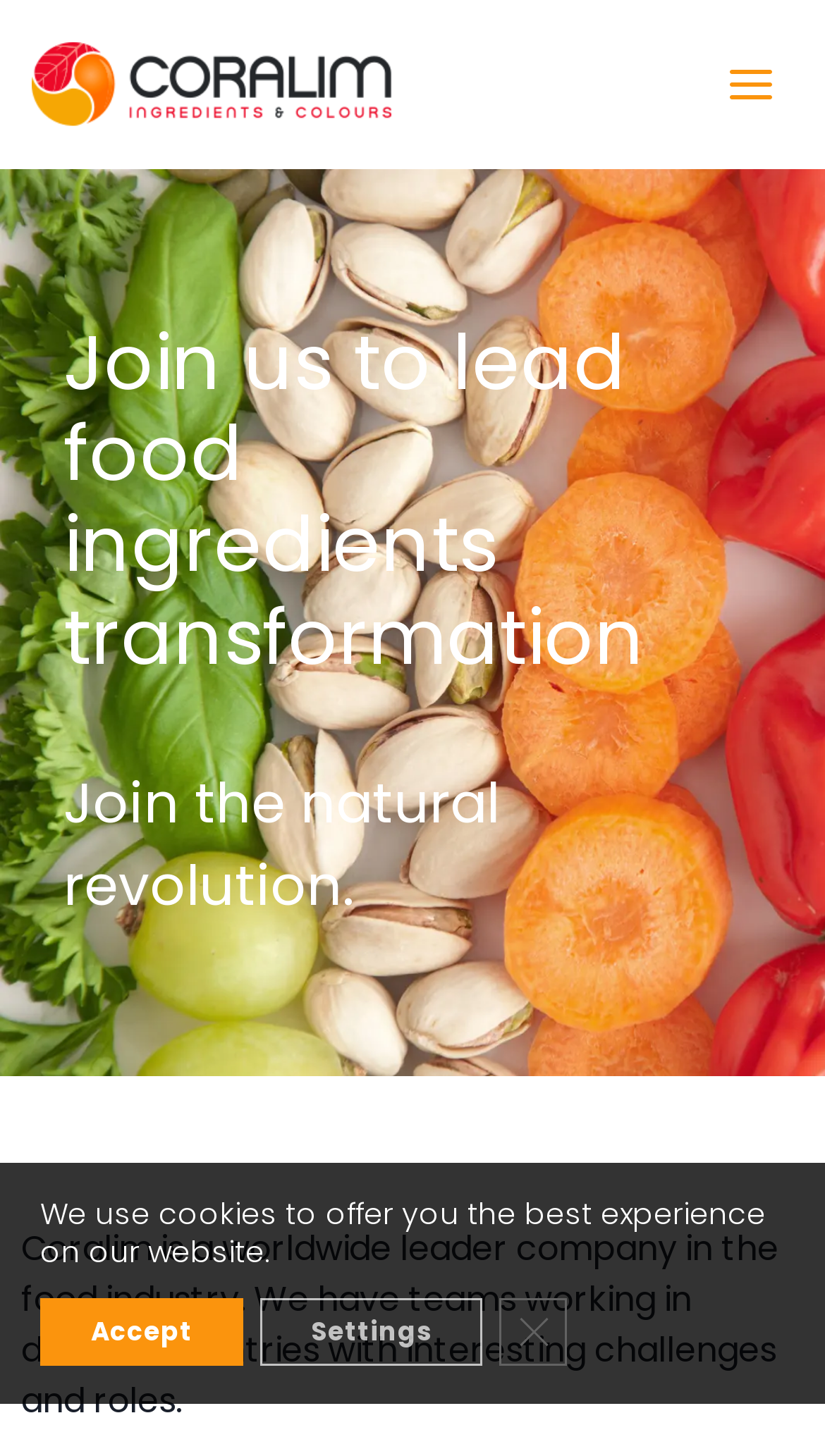Identify the bounding box coordinates for the UI element described as: "alt="Good Night Books" title="logo_2020"".

None